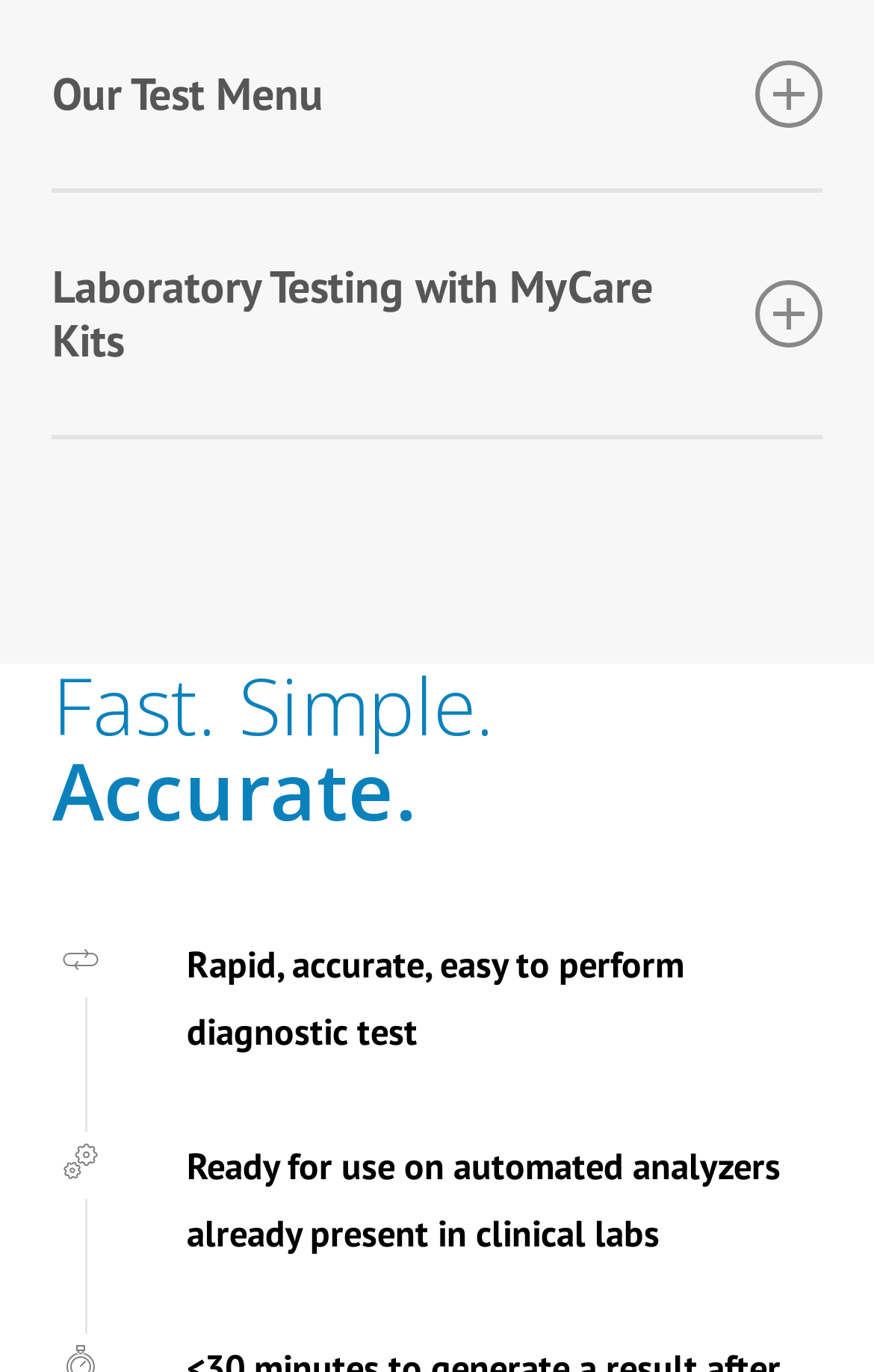What can I do with the 'Learn More and Request Info' button?
From the details in the image, provide a complete and detailed answer to the question.

The 'Learn More and Request Info' button is likely to allow users to request more information about the assays or kits, possibly by submitting a request or inquiry.